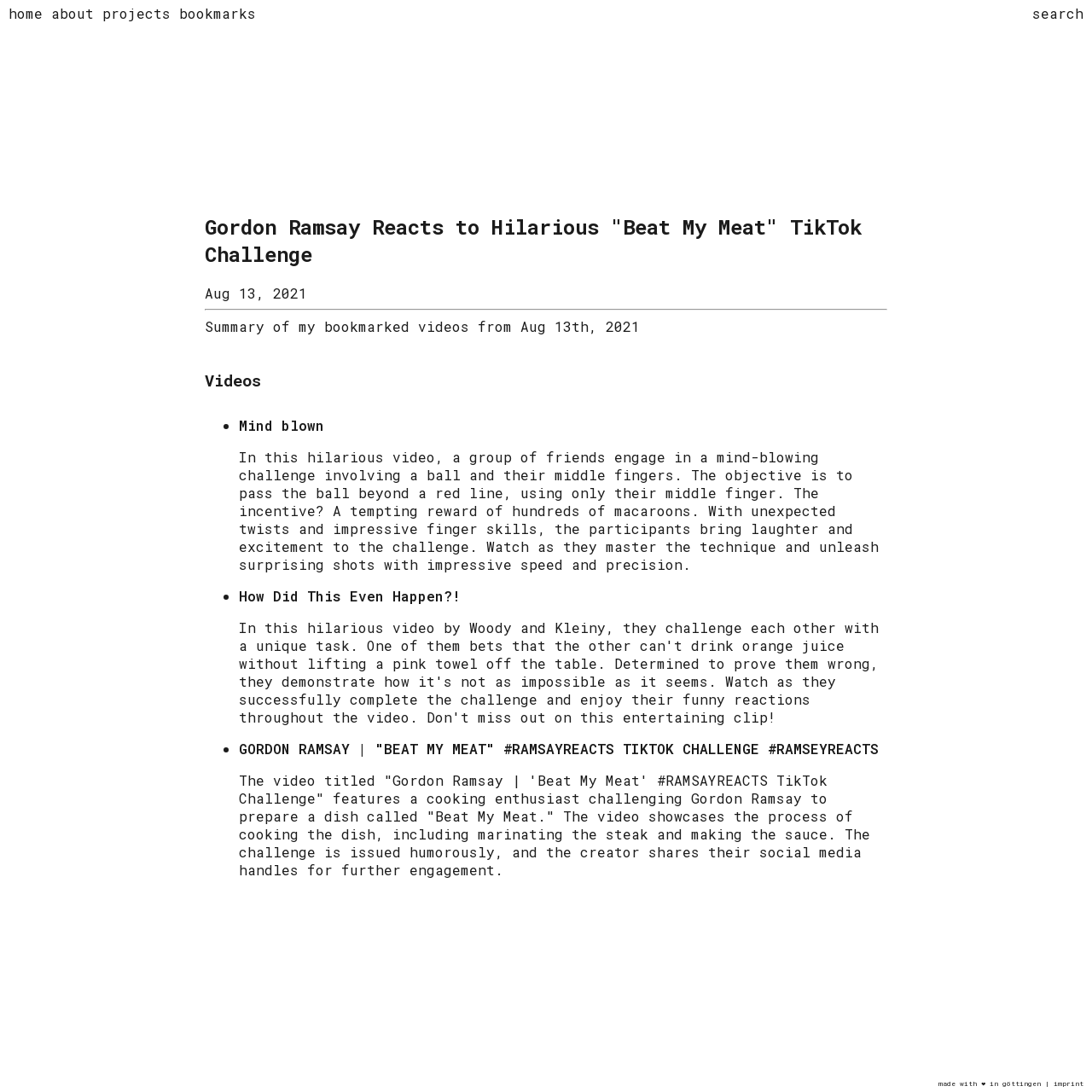Can you provide the bounding box coordinates for the element that should be clicked to implement the instruction: "watch the video 'Mind blown'"?

[0.219, 0.382, 0.32, 0.398]